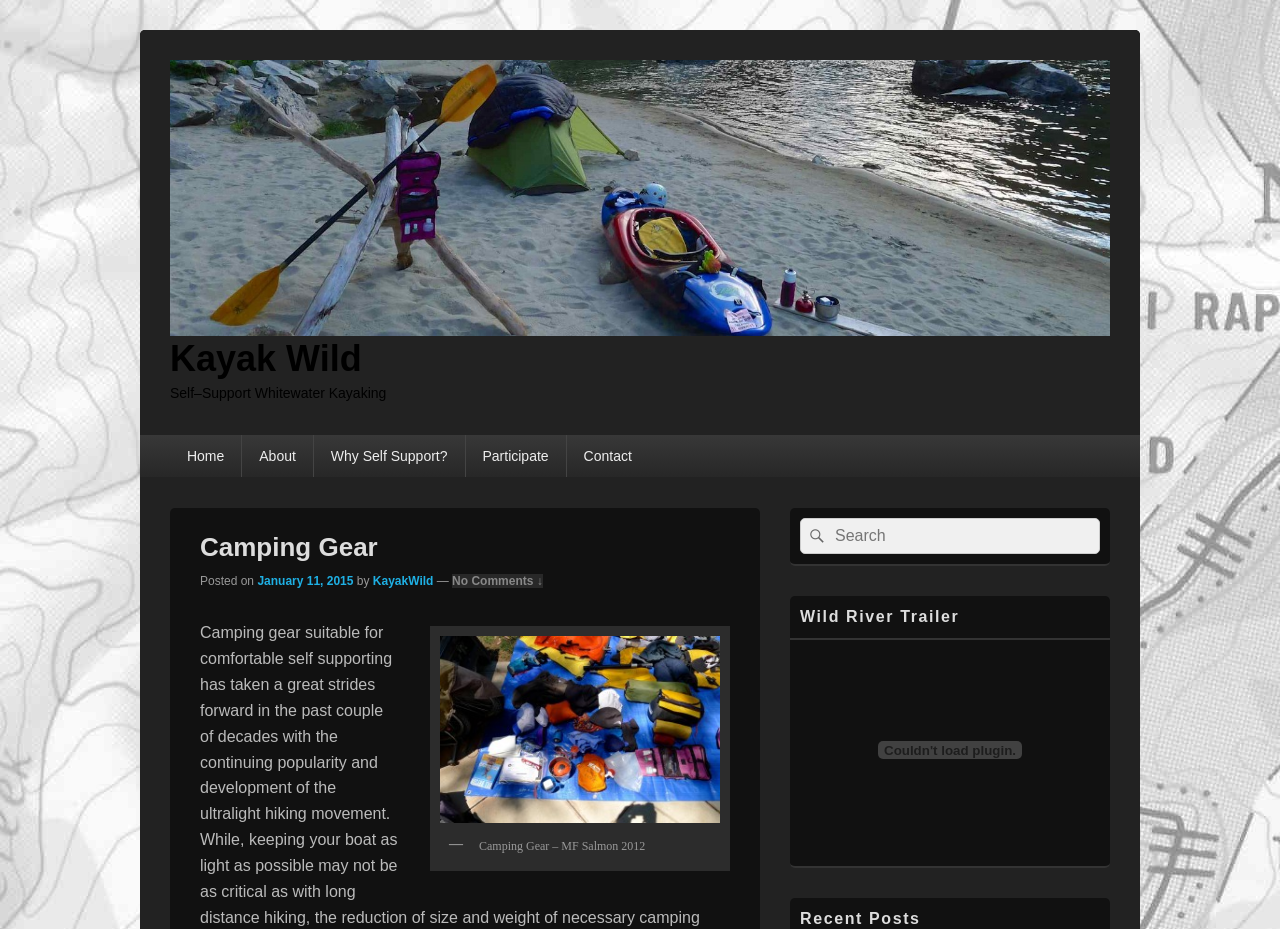Can you determine the bounding box coordinates of the area that needs to be clicked to fulfill the following instruction: "Search for something"?

[0.625, 0.558, 0.859, 0.596]